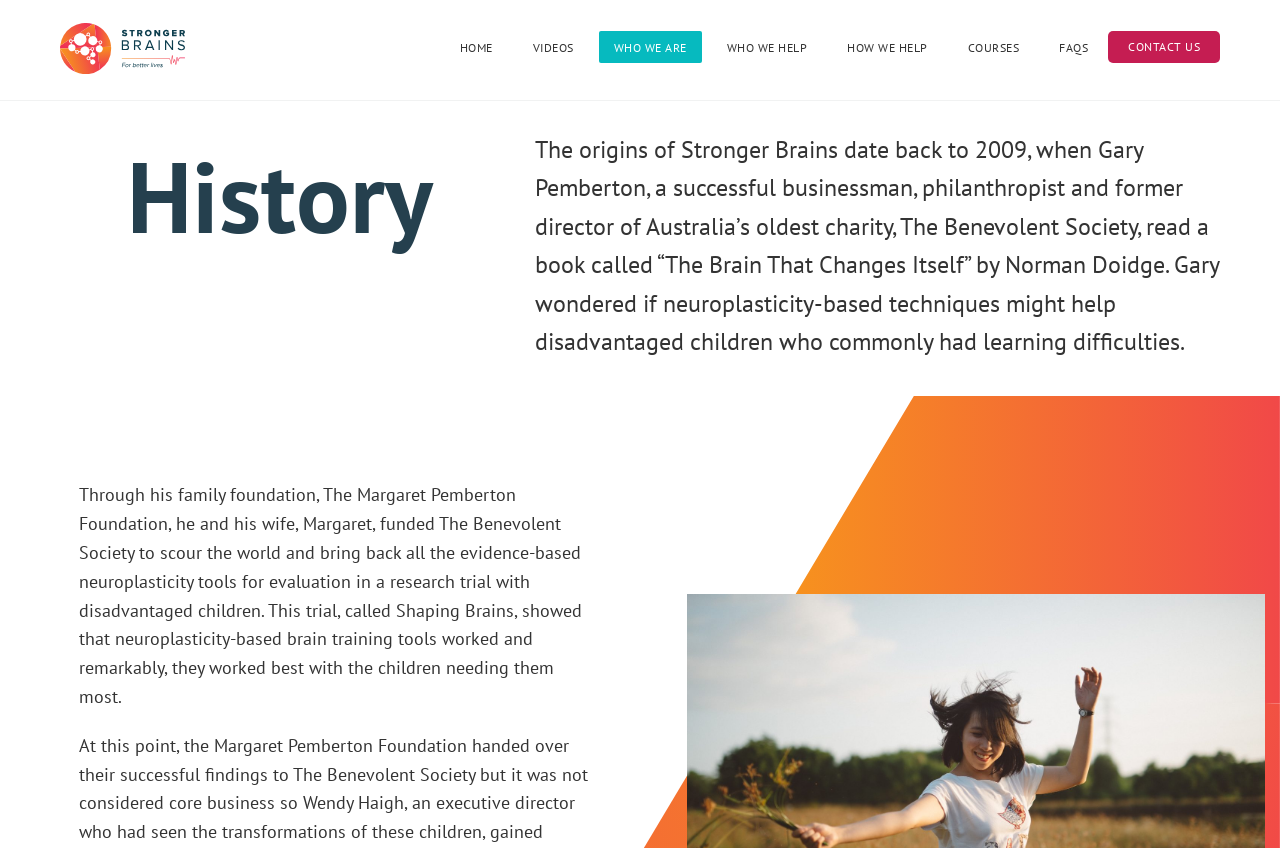Provide a one-word or short-phrase response to the question:
What is the name of the research trial mentioned on the webpage?

Shaping Brains